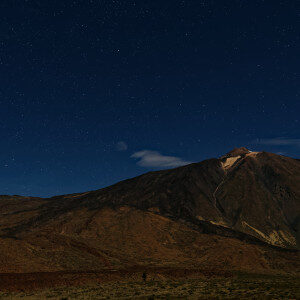Explain the image thoroughly, mentioning every notable detail.

The image captures a stunning view of Teide Mountain, located on Tenerife, one of the Canary Islands. The scene is set at night, showcasing a clear starry sky that highlights the beauty of the Milky Way. Teide, an iconic volcanic peak, features its characteristic dark, rugged slopes that contrast beautifully against the deep blue sky. The tranquil landscape invites viewers to appreciate both the natural grandeur of the mountain and the celestial wonder above, making it an ideal destination for stargazing and experiencing the unique nocturnal beauty of Tenerife.